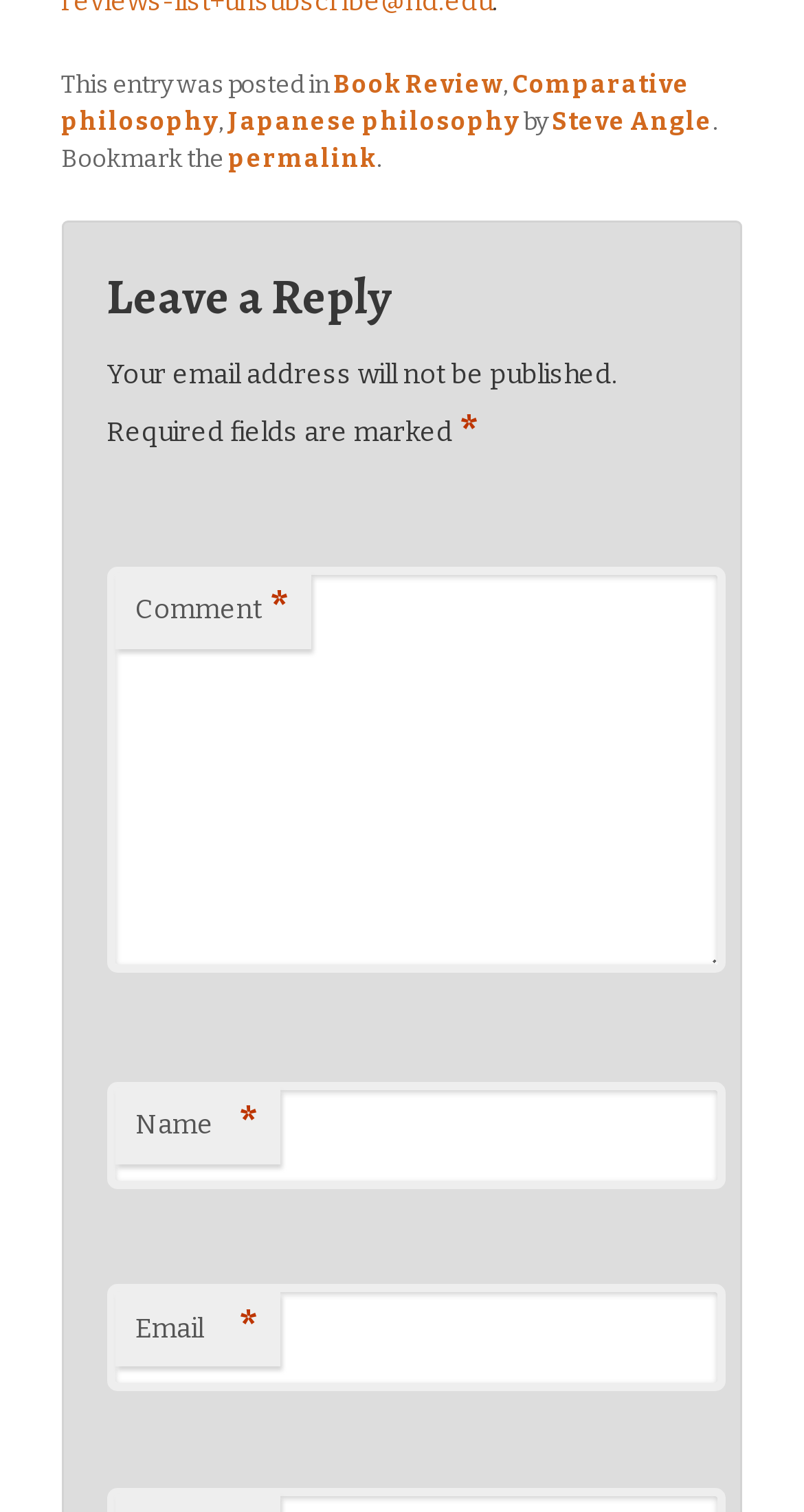Bounding box coordinates are specified in the format (top-left x, top-left y, bottom-right x, bottom-right y). All values are floating point numbers bounded between 0 and 1. Please provide the bounding box coordinate of the region this sentence describes: permalink

[0.284, 0.095, 0.468, 0.115]